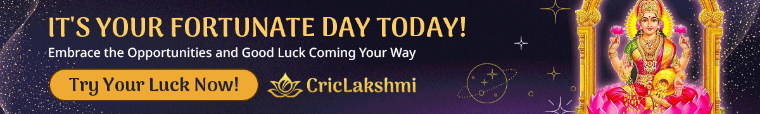What is the purpose of the call-to-action button?
Can you provide an in-depth and detailed response to the question?

The prominent call-to-action button below the message 'IT'S YOUR FORTUNATE DAY TODAY!' invites users to 'Try Your Luck Now!', encouraging them to take action and explore the opportunities and good luck that are said to be coming their way.